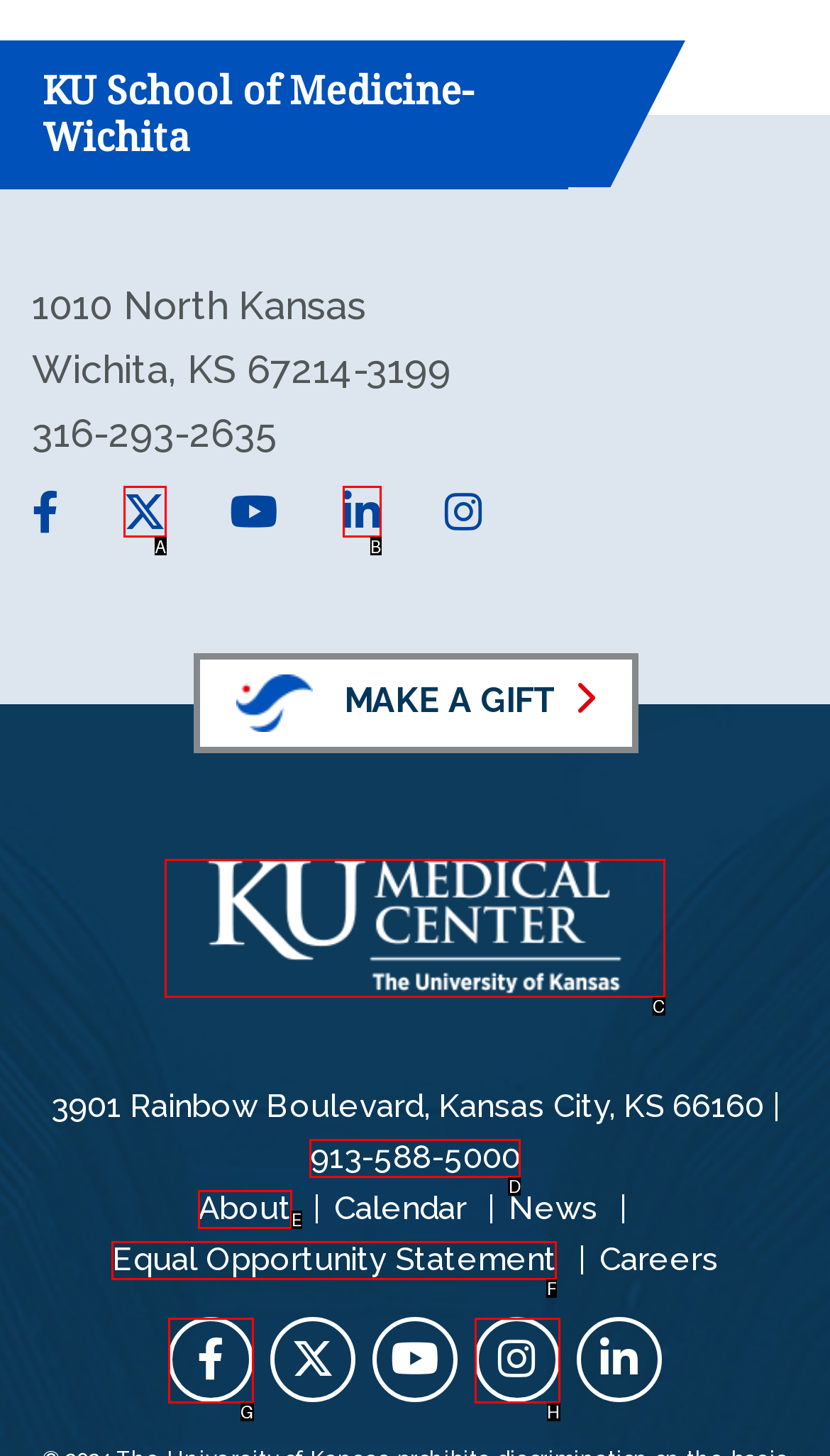Specify the letter of the UI element that should be clicked to achieve the following: Go back to home page
Provide the corresponding letter from the choices given.

C